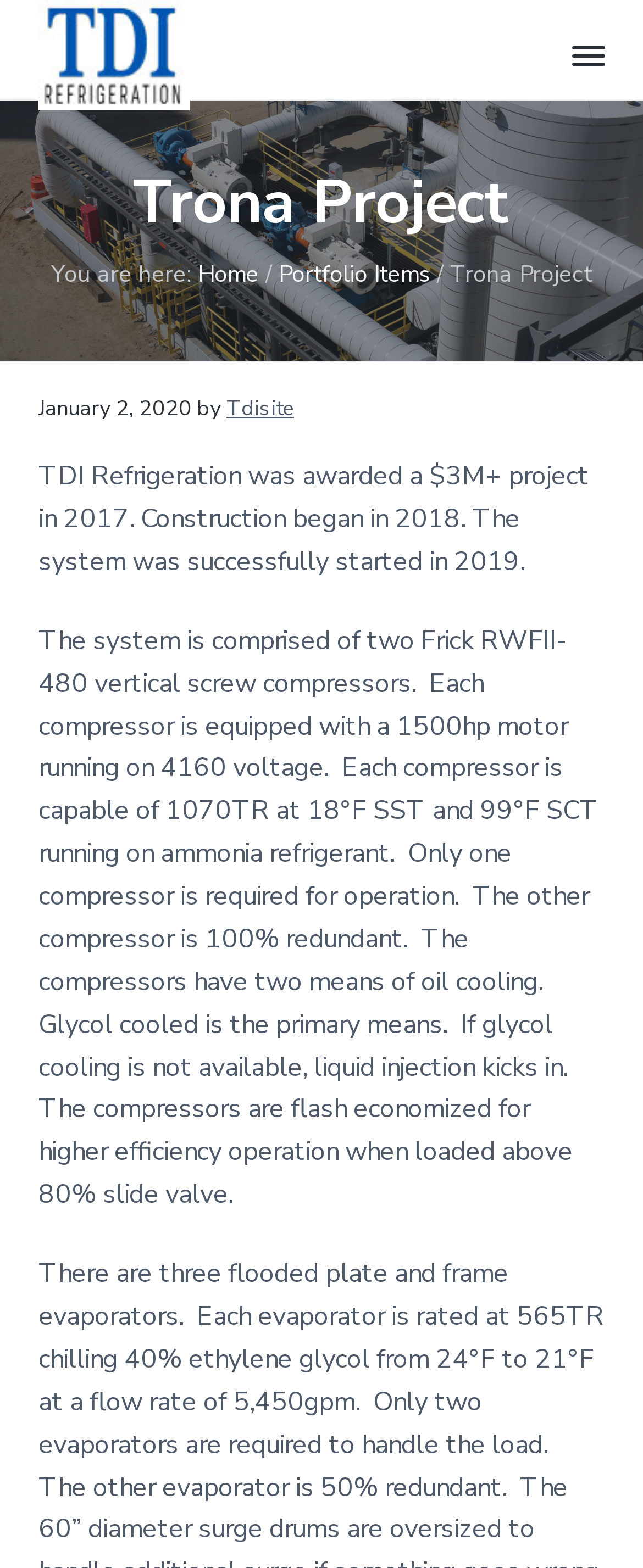How many compressors are there in the system?
Refer to the image and respond with a one-word or short-phrase answer.

Two